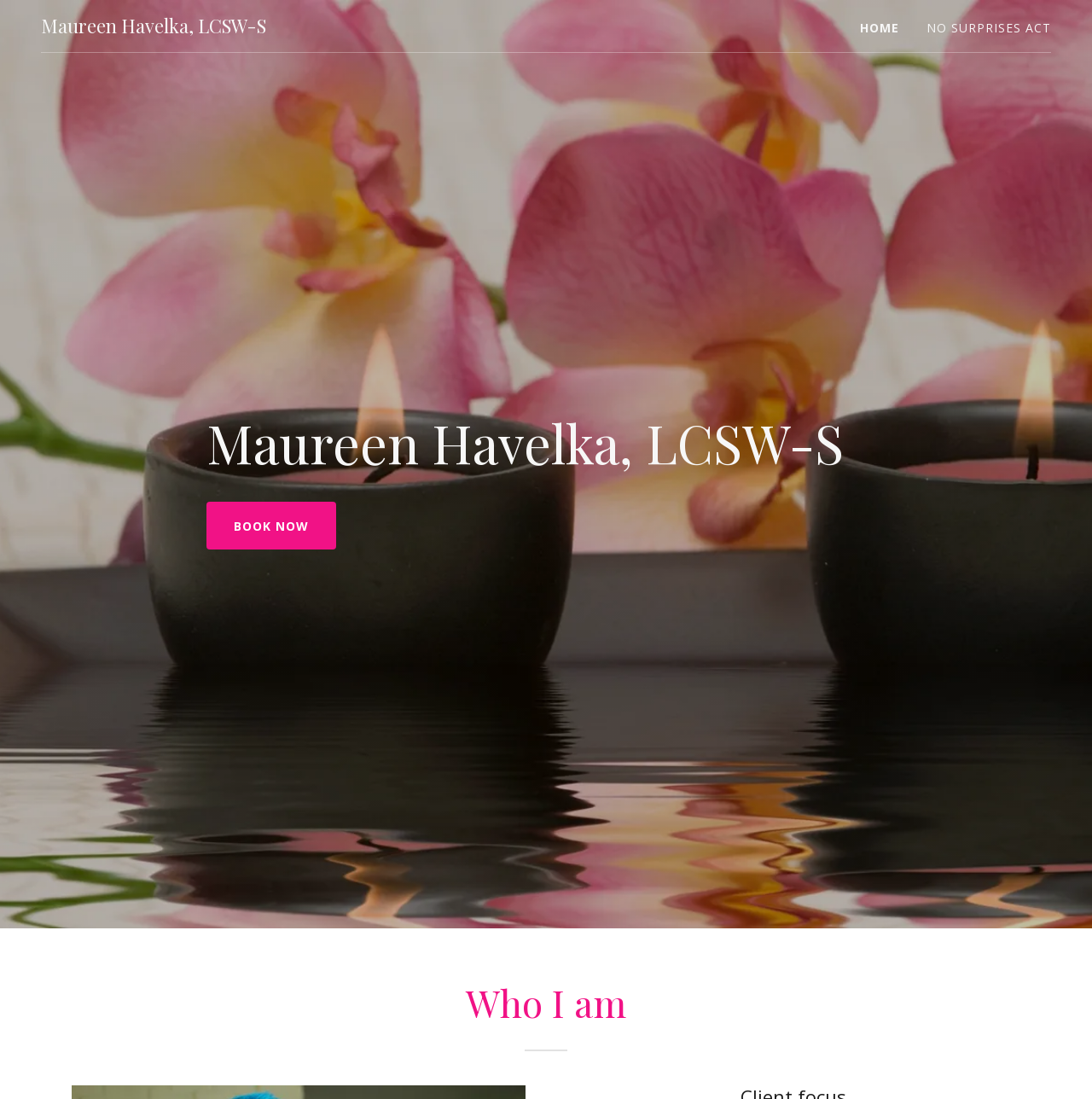Determine the bounding box coordinates for the HTML element described here: "Entries feed".

None